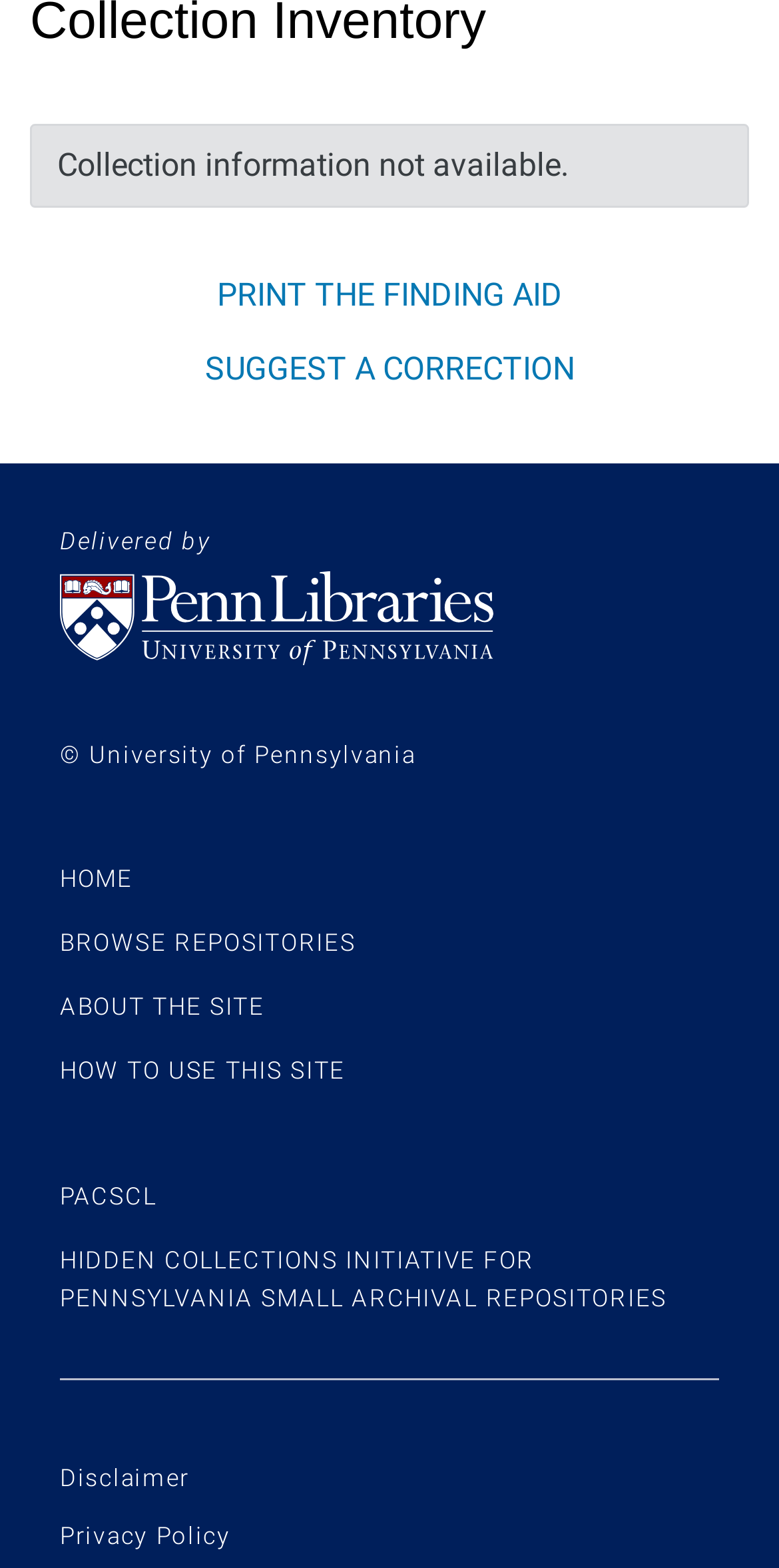Identify the bounding box coordinates for the UI element that matches this description: "How to use this site".

[0.077, 0.674, 0.444, 0.692]